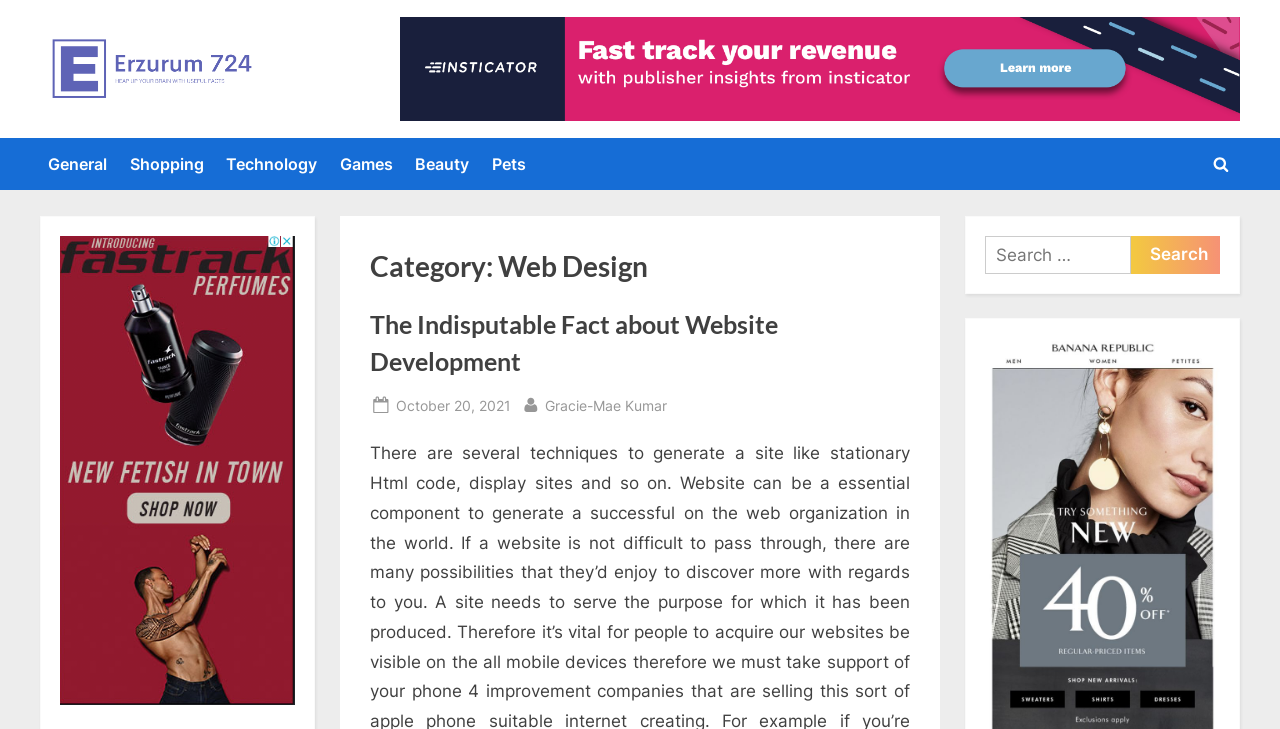Can you extract the headline from the webpage for me?

Category: Web Design